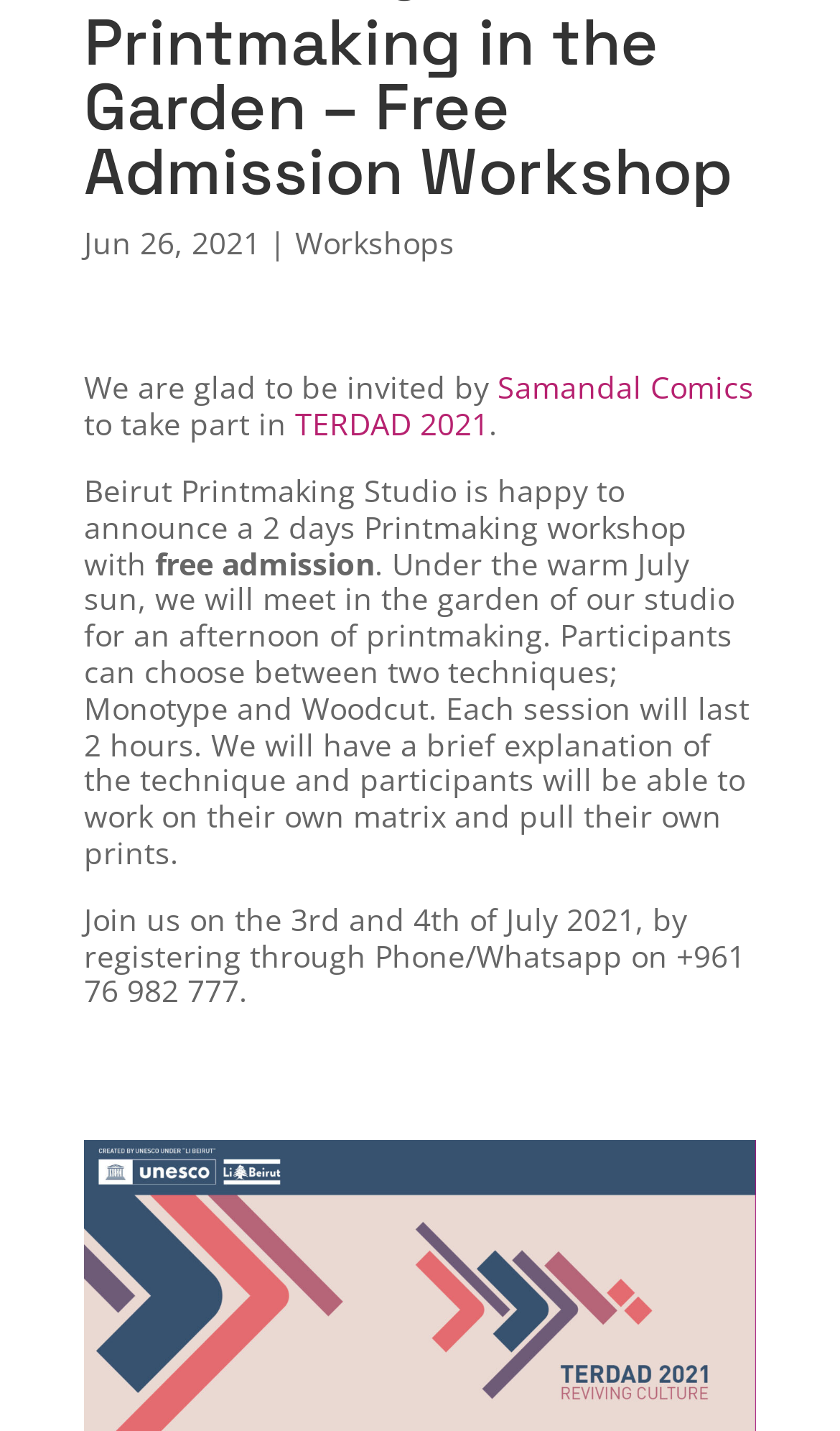Bounding box coordinates must be specified in the format (top-left x, top-left y, bottom-right x, bottom-right y). All values should be floating point numbers between 0 and 1. What are the bounding box coordinates of the UI element described as: TERDAD 2021

[0.351, 0.282, 0.582, 0.311]